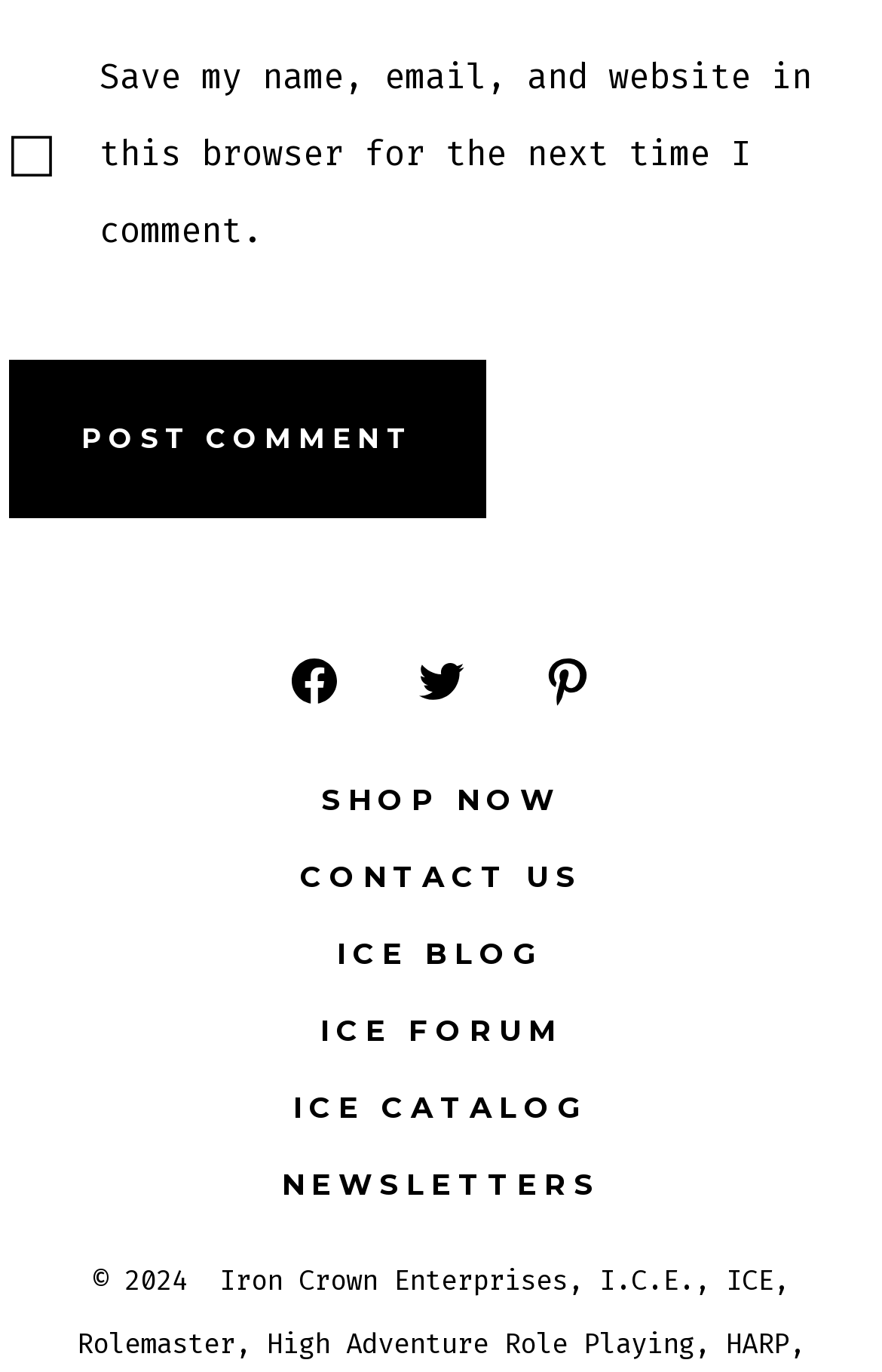Please answer the following question using a single word or phrase: 
What is the position of the 'Post Comment' button?

Below the text field